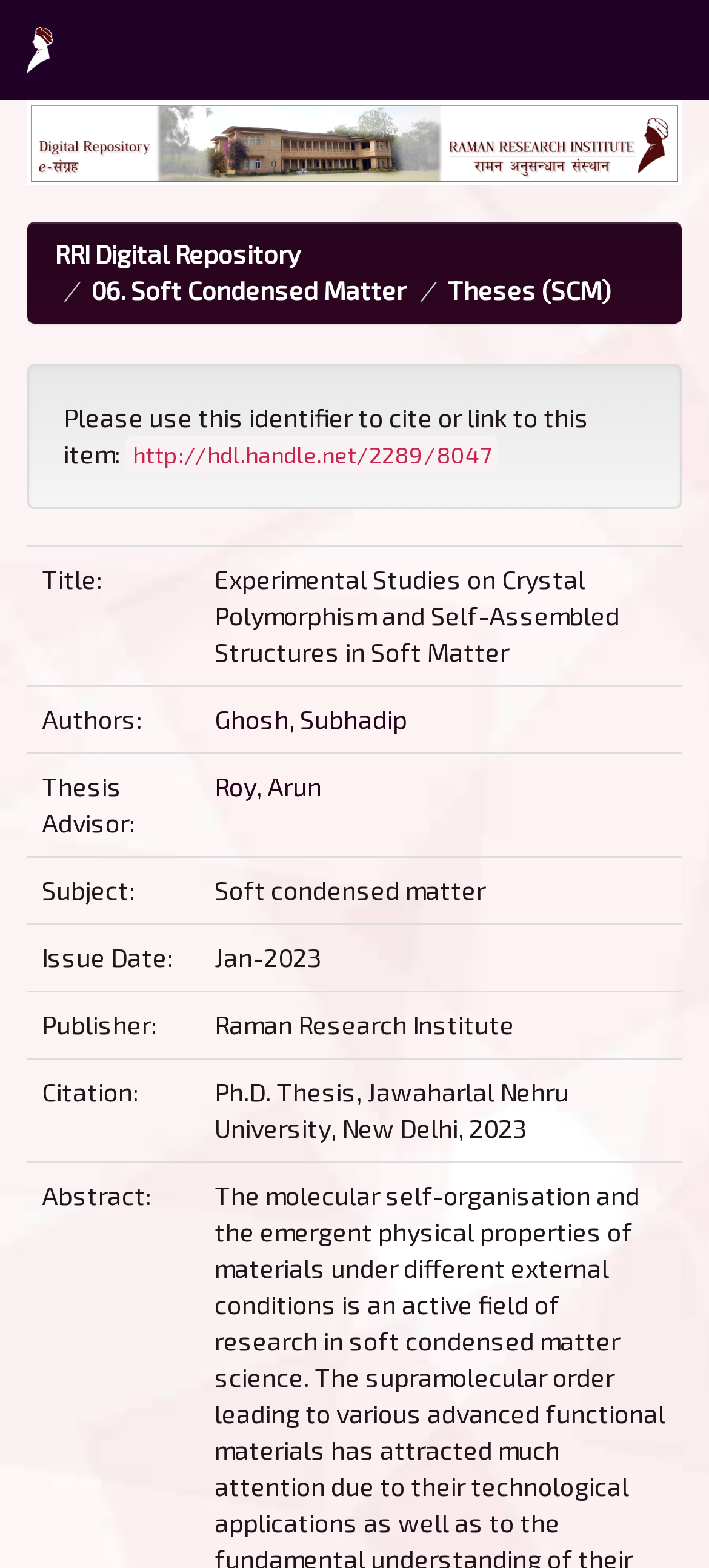Answer the question using only a single word or phrase: 
What is the title of the thesis?

Experimental Studies on Crystal Polymorphism and Self-Assembled Structures in Soft Matter